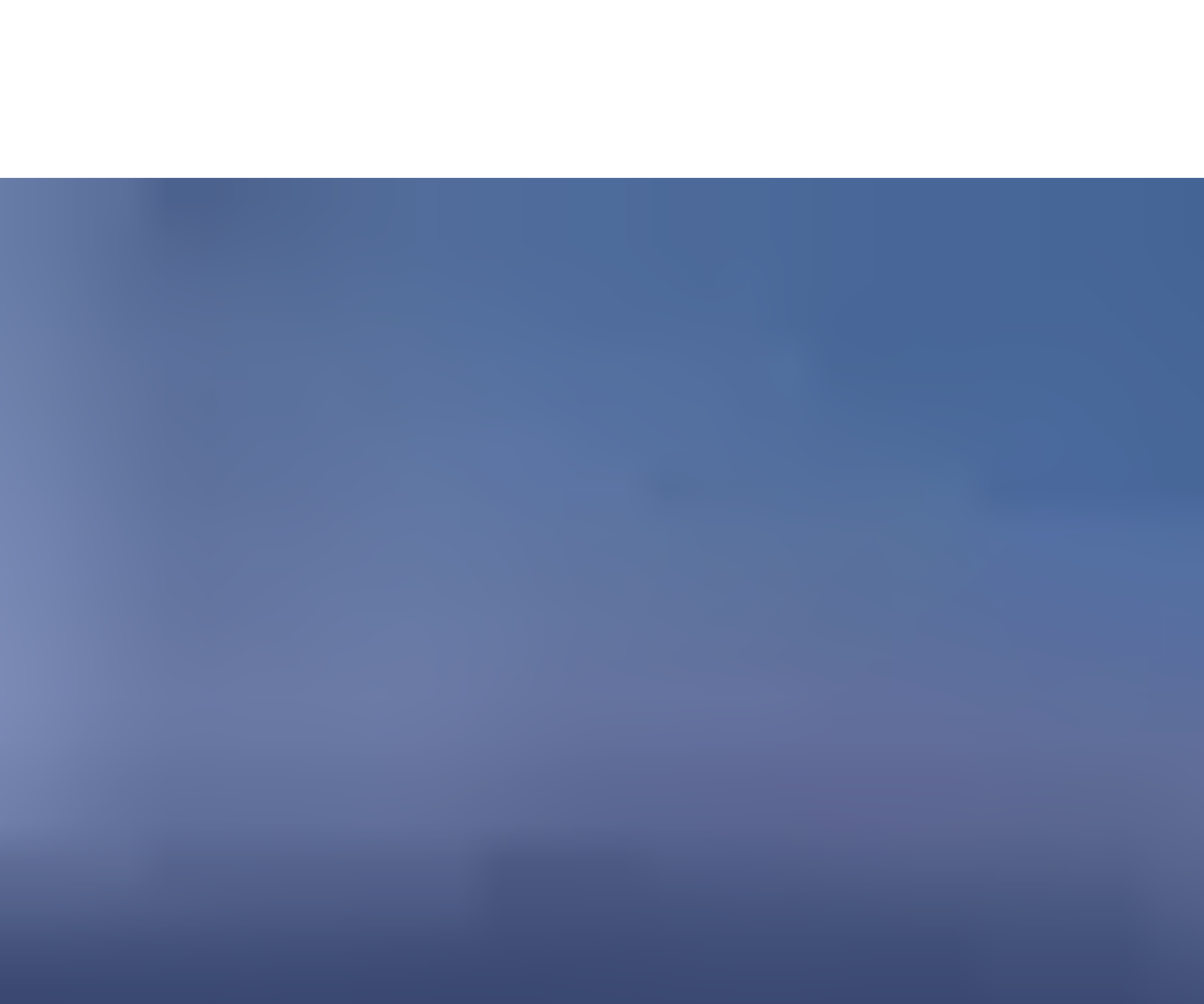Locate the bounding box of the UI element with the following description: "April 14, 2007".

None